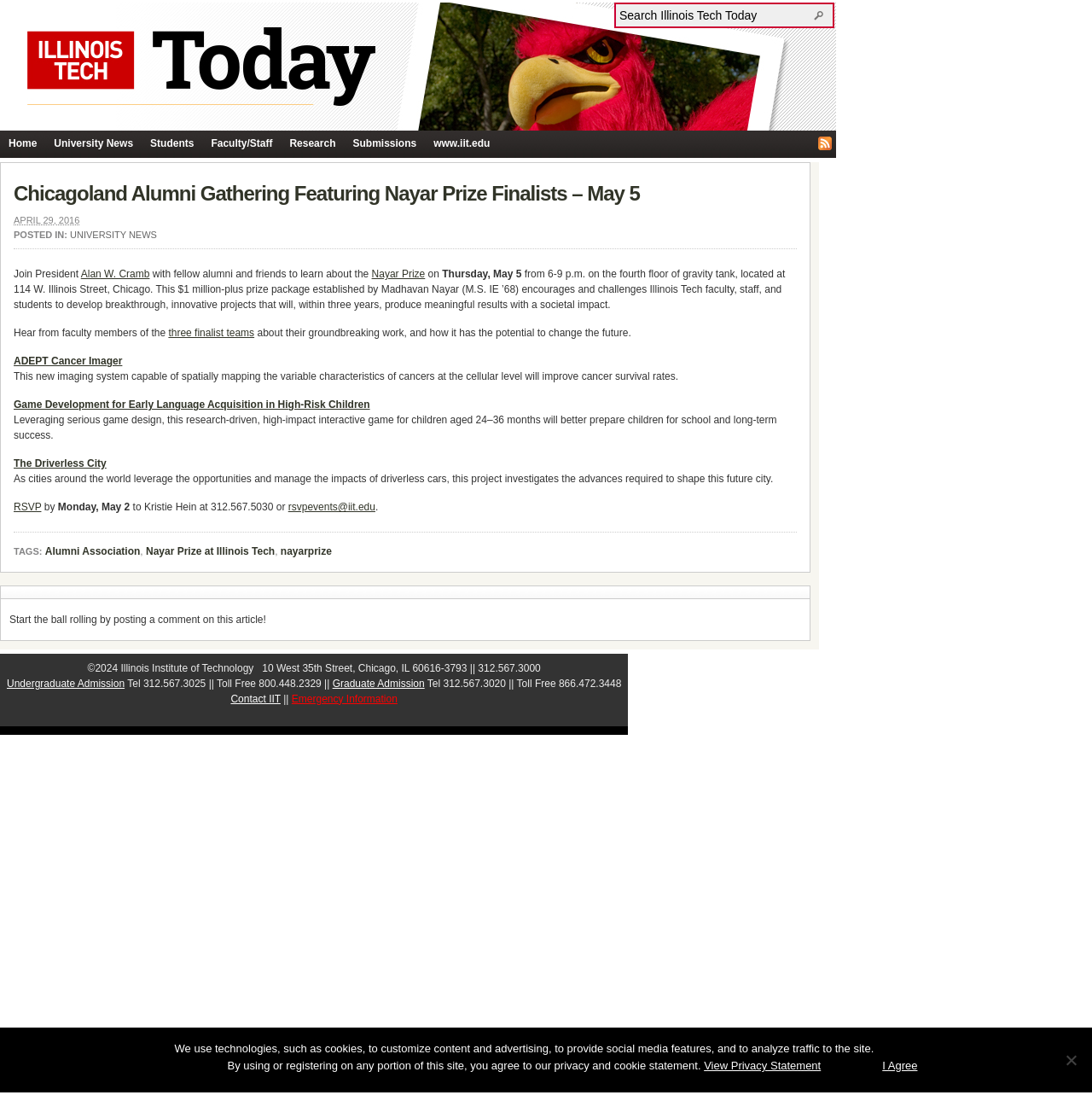Pinpoint the bounding box coordinates of the clickable element needed to complete the instruction: "Search Illinois Tech Today". The coordinates should be provided as four float numbers between 0 and 1: [left, top, right, bottom].

[0.567, 0.008, 0.744, 0.02]